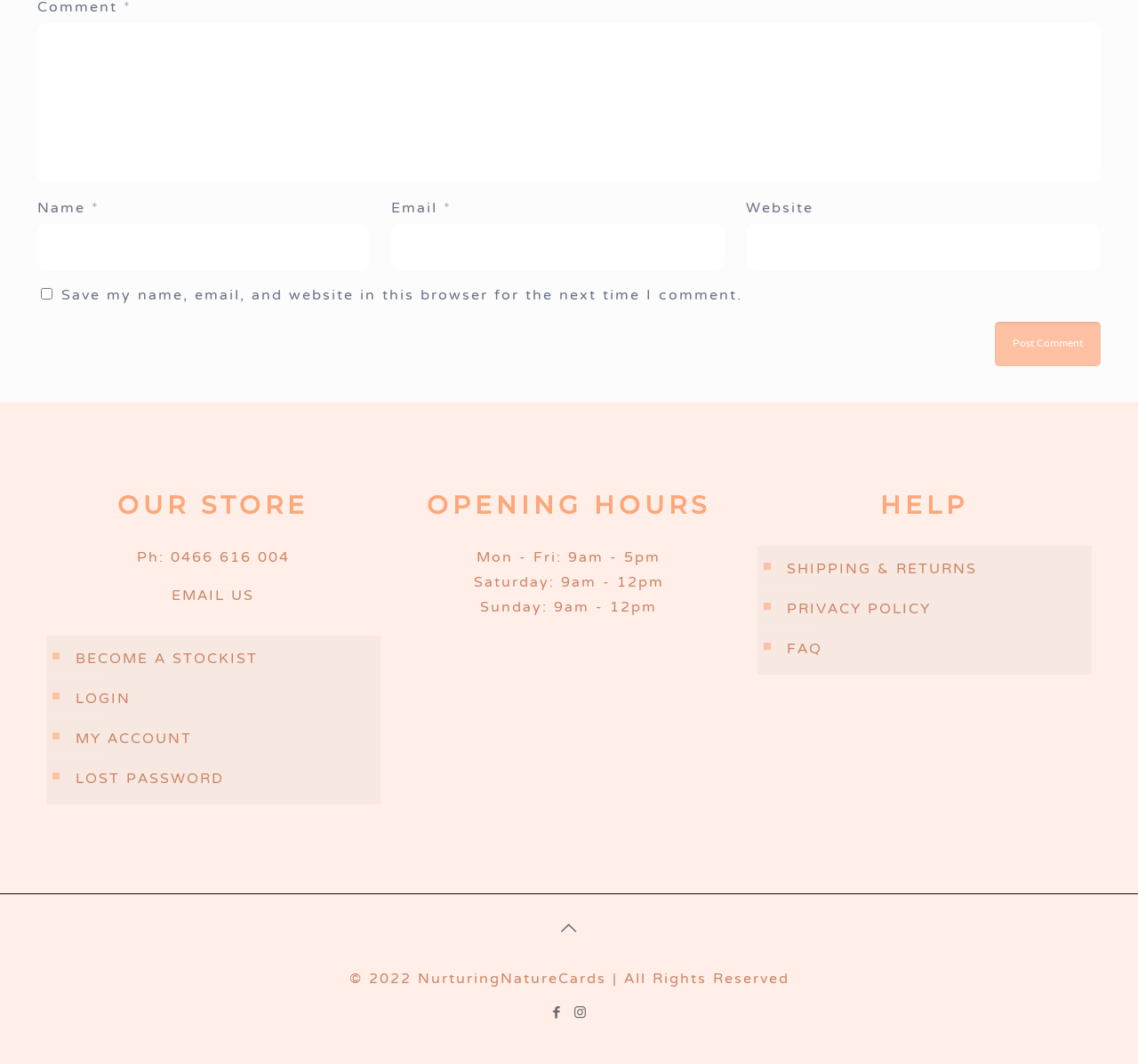Determine the coordinates of the bounding box that should be clicked to complete the instruction: "Click the EMAIL US link". The coordinates should be represented by four float numbers between 0 and 1: [left, top, right, bottom].

[0.151, 0.543, 0.224, 0.578]